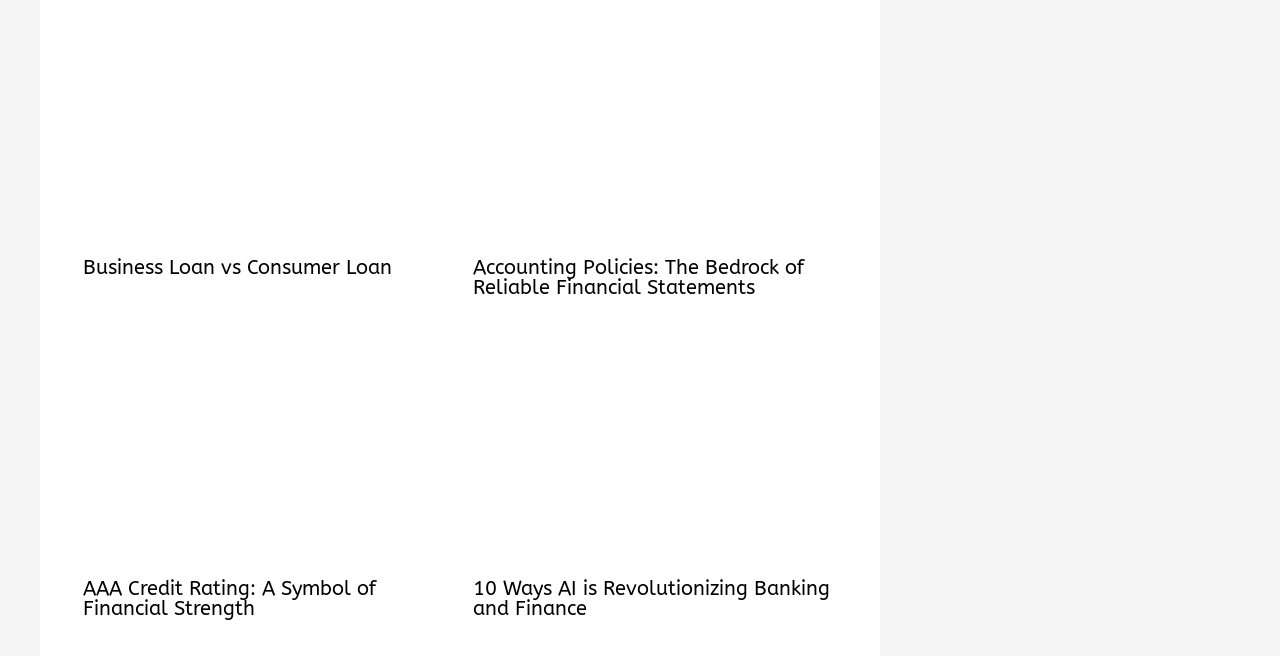Please find the bounding box coordinates of the element's region to be clicked to carry out this instruction: "Browse the 'Hotel Jobs' category".

None